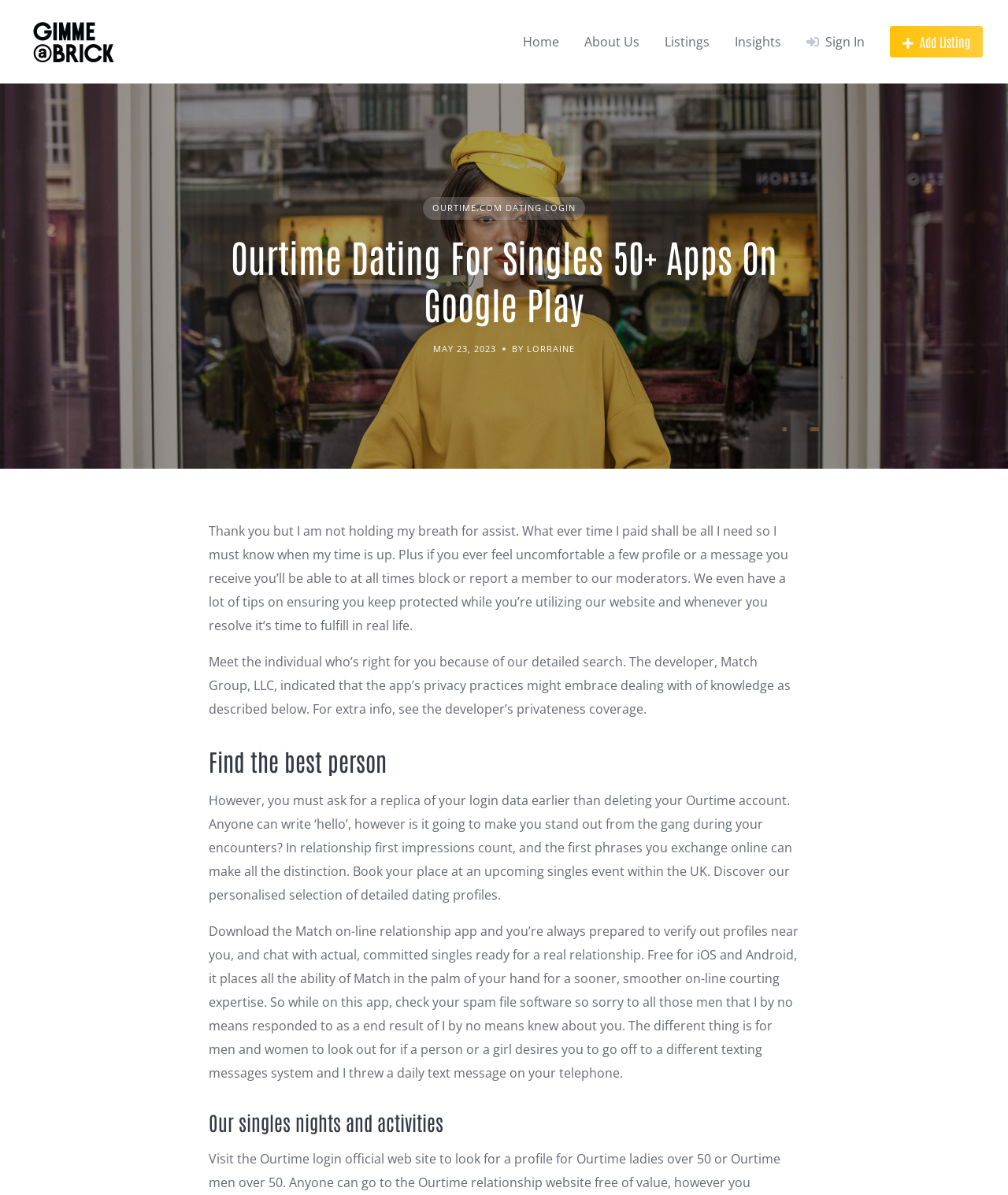What is the name of the developer of the Ourtime app?
Can you provide an in-depth and detailed response to the question?

The webpage mentions that the developer of the Ourtime app is Match Group, LLC, which is responsible for the app's privacy practices.